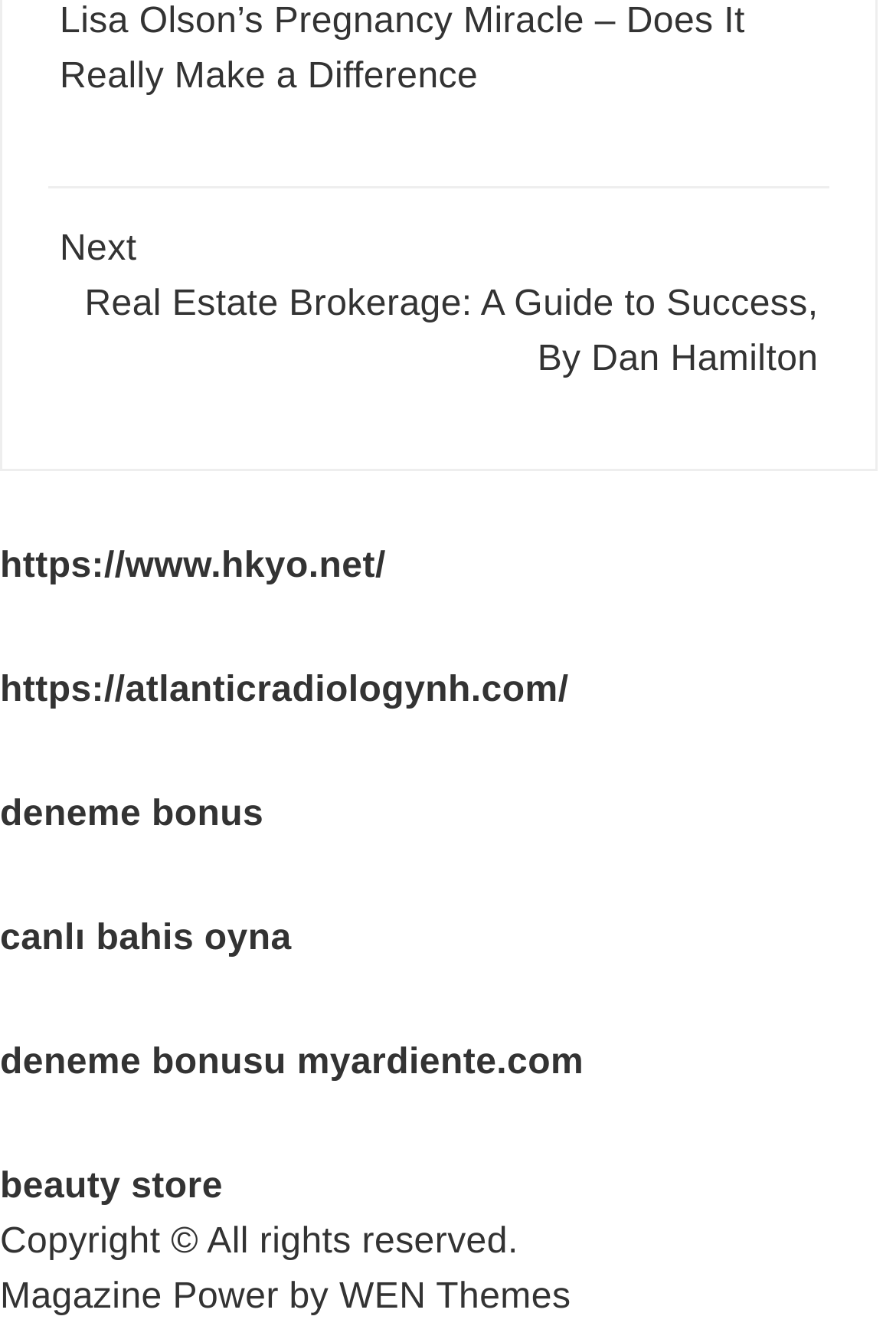Look at the image and write a detailed answer to the question: 
Who is the theme provider of the magazine?

I found the theme provider information at the bottom of the webpage, which is a link element with a bounding box of [0.379, 0.964, 0.637, 0.994]. The OCR text of this element is 'WEN Themes'.